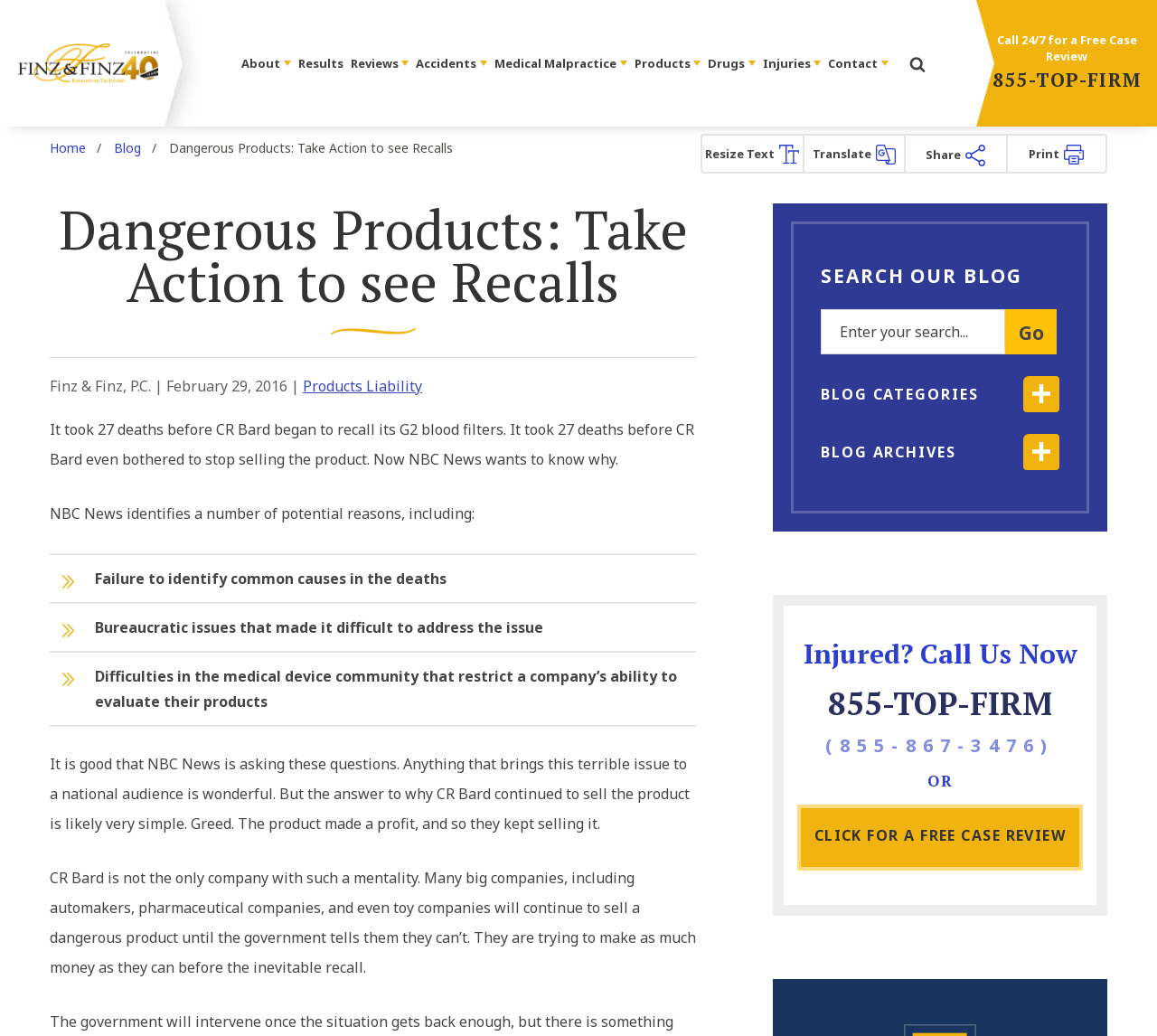Using the description: "Reviews", identify the bounding box of the corresponding UI element in the screenshot.

[0.3, 0.047, 0.356, 0.075]